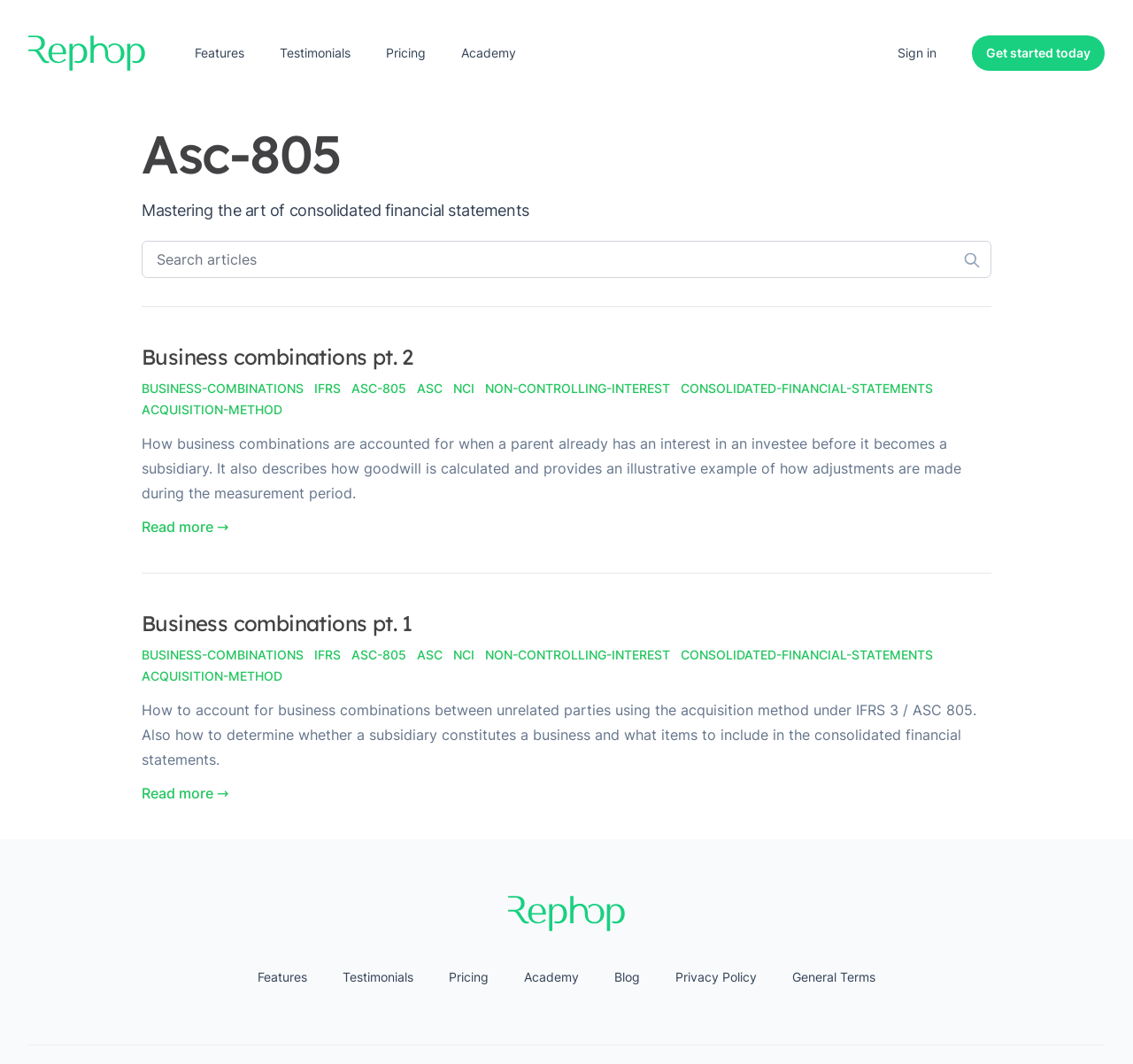Determine the bounding box of the UI element mentioned here: "Read more →". The coordinates must be in the format [left, top, right, bottom] with values ranging from 0 to 1.

[0.125, 0.487, 0.202, 0.503]